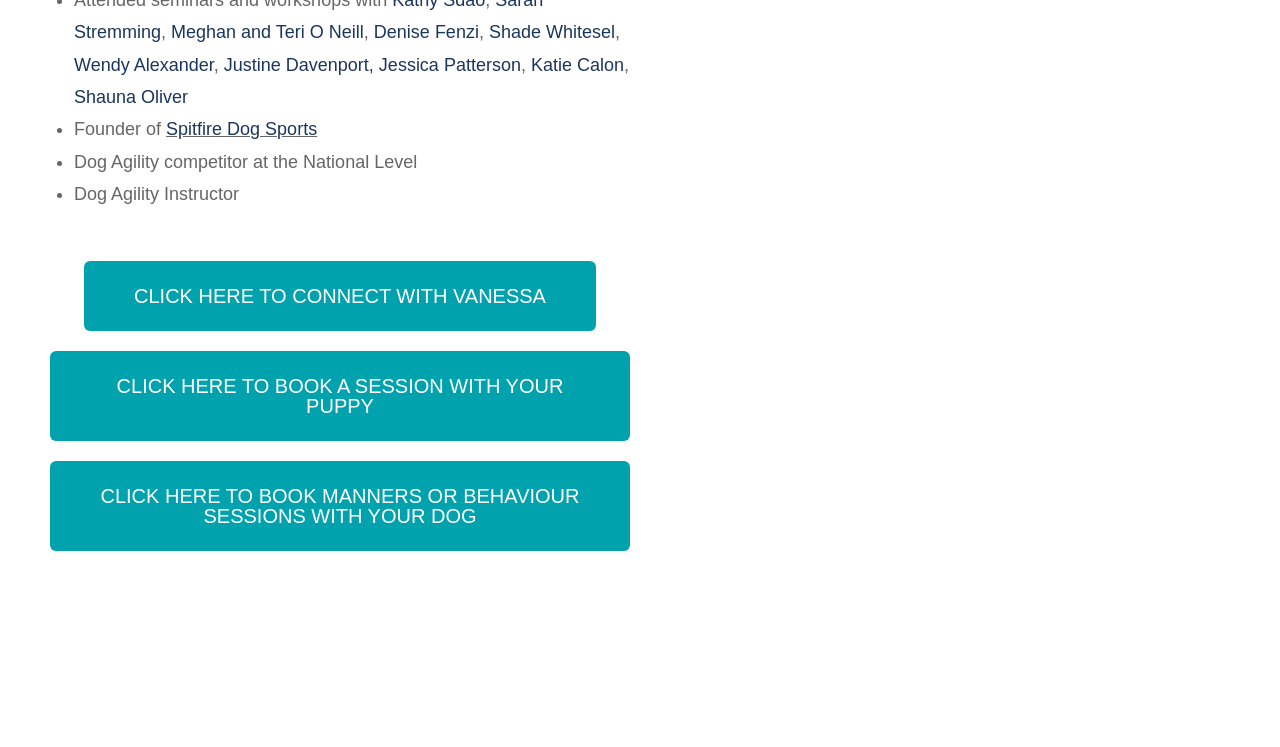Please find and report the bounding box coordinates of the element to click in order to perform the following action: "Book a session with your puppy". The coordinates should be expressed as four float numbers between 0 and 1, in the format [left, top, right, bottom].

[0.039, 0.469, 0.492, 0.59]